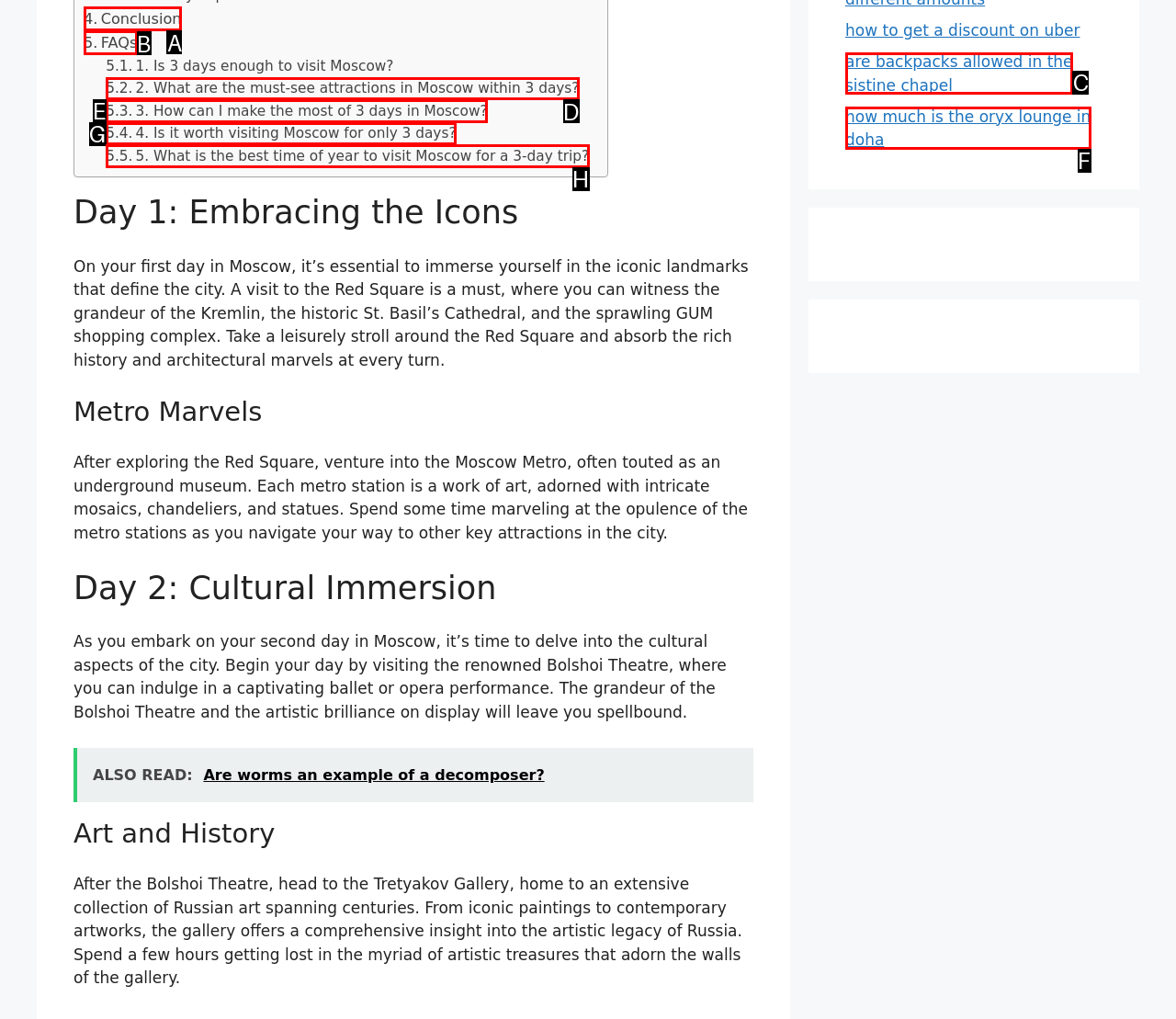Point out the HTML element that matches the following description: Conclusion
Answer with the letter from the provided choices.

A